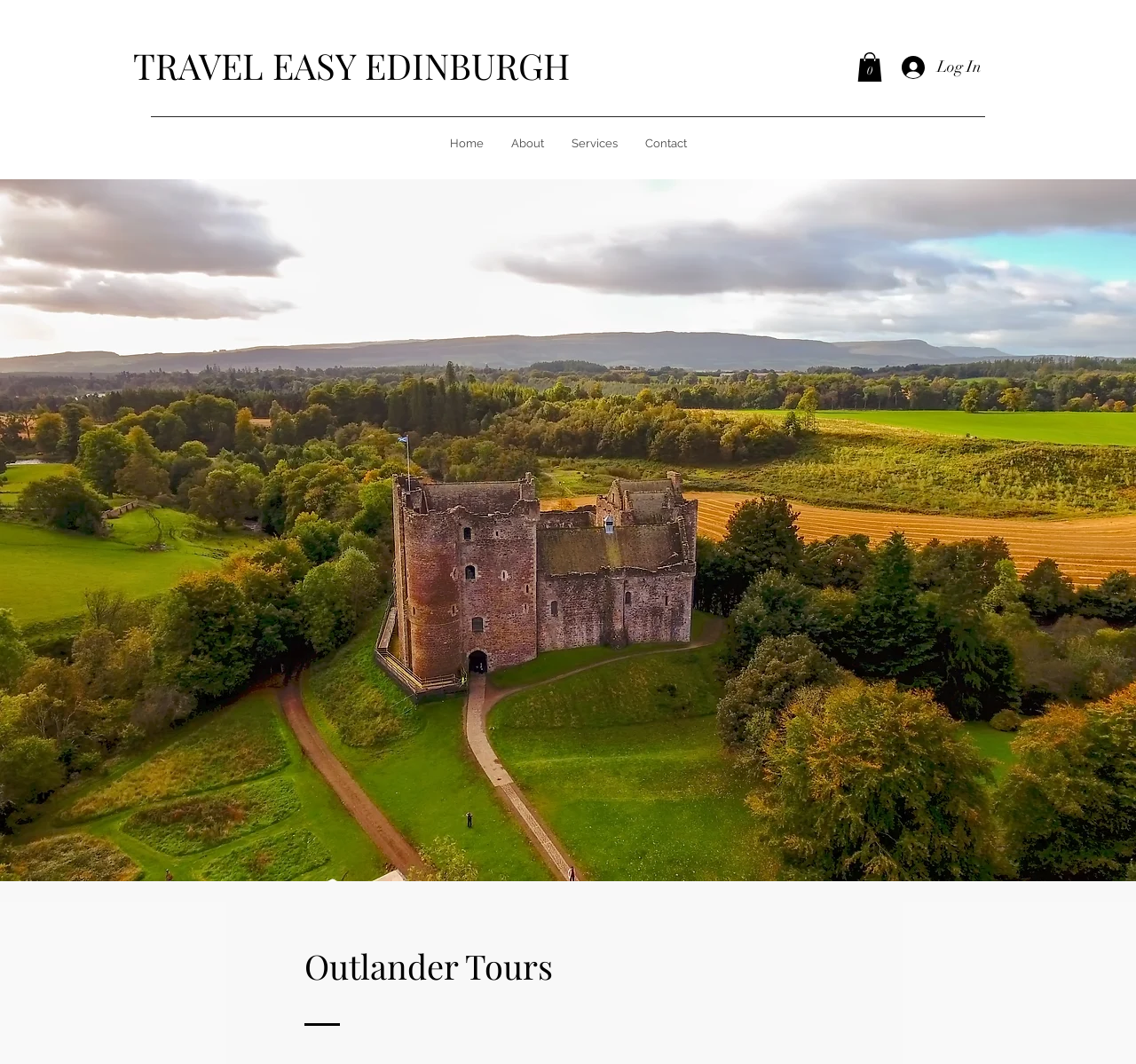Determine the bounding box coordinates in the format (top-left x, top-left y, bottom-right x, bottom-right y). Ensure all values are floating point numbers between 0 and 1. Identify the bounding box of the UI element described by: Contact

[0.556, 0.12, 0.616, 0.151]